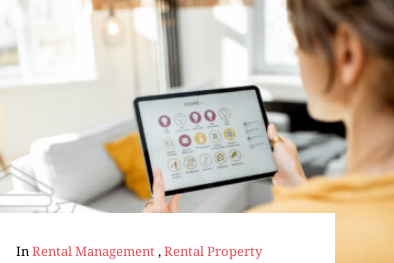Provide a thorough and detailed response to the question by examining the image: 
What is the focus of the accompanying text in the image?

The accompanying text in the image highlights the focus on 'Rental Management' and 'Rental Property', indicating that this image is part of a resource or article aimed at professionals in the rental industry.